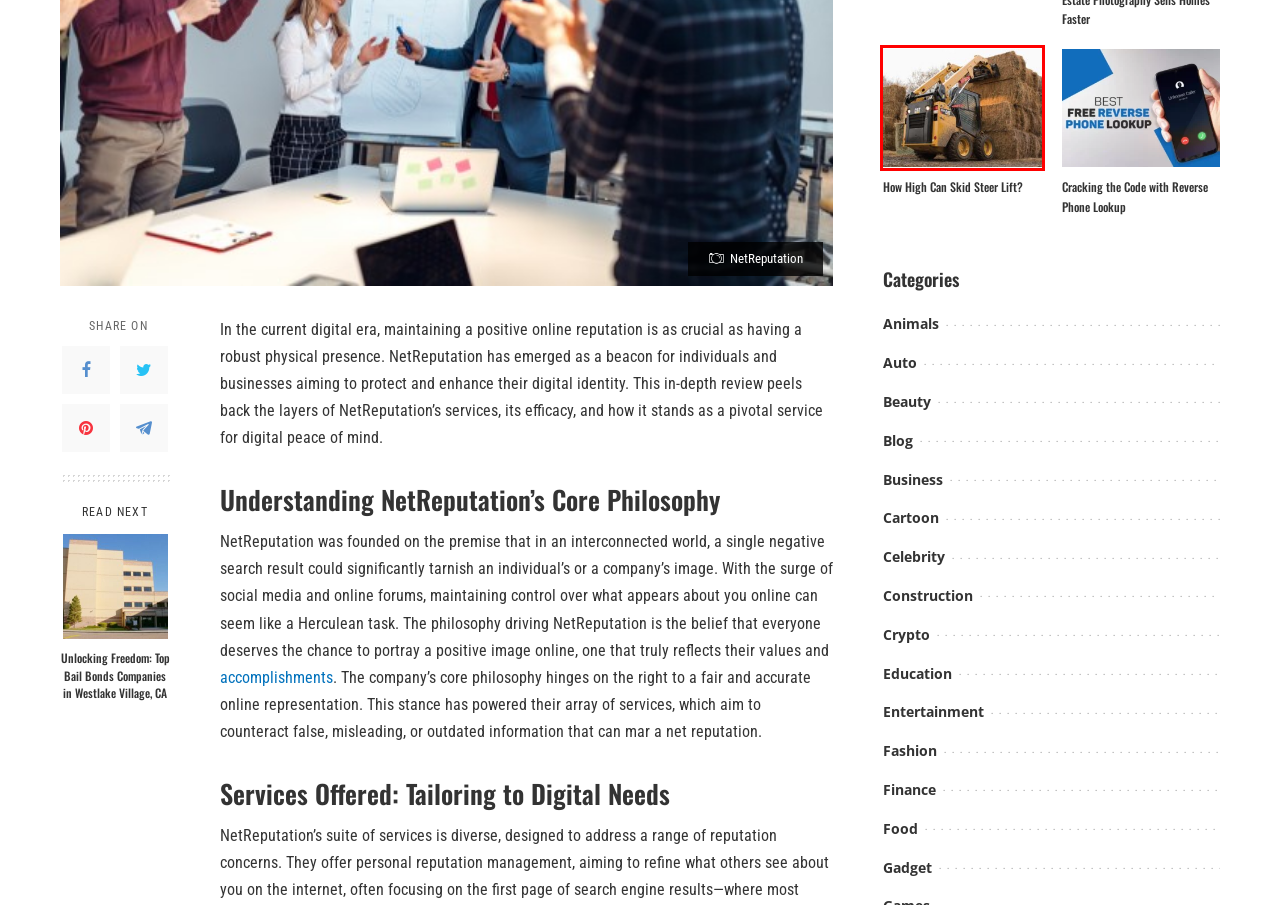Analyze the given webpage screenshot and identify the UI element within the red bounding box. Select the webpage description that best matches what you expect the new webpage to look like after clicking the element. Here are the candidates:
A. Animals Archives - Bulaquo
B. Crypto Archives - Bulaquo
C. Food Archives - Bulaquo
D. How High Can Skid Steer Lift? - Bulaquo
E. Cracking the Code with Reverse Phone Lookup - Bulaquo
F. Beauty Archives - Bulaquo
G. Finance Archives - Bulaquo
H. Education Archives - Bulaquo

D